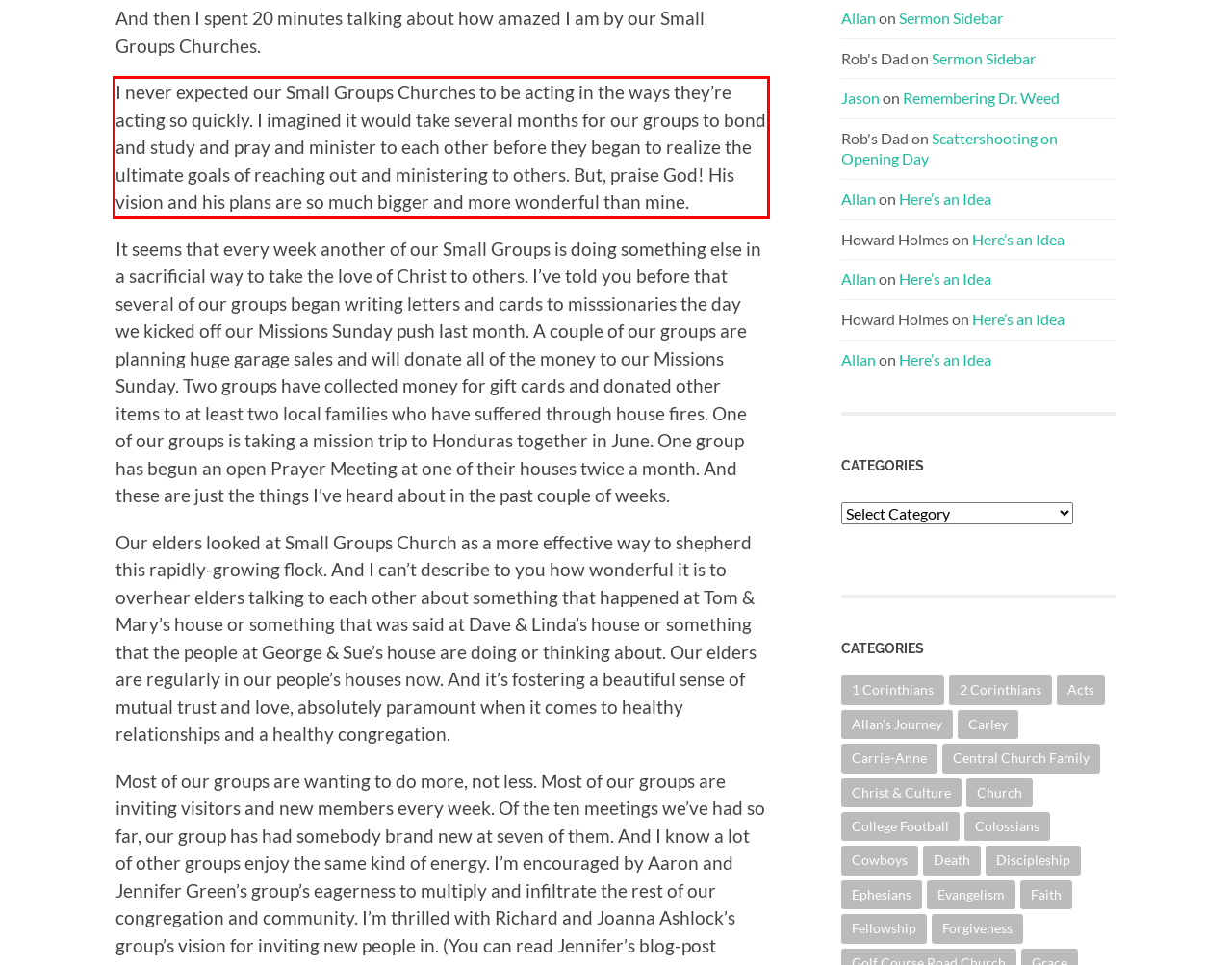You have a screenshot of a webpage with a red bounding box. Identify and extract the text content located inside the red bounding box.

I never expected our Small Groups Churches to be acting in the ways they’re acting so quickly. I imagined it would take several months for our groups to bond and study and pray and minister to each other before they began to realize the ultimate goals of reaching out and ministering to others. But, praise God! His vision and his plans are so much bigger and more wonderful than mine.